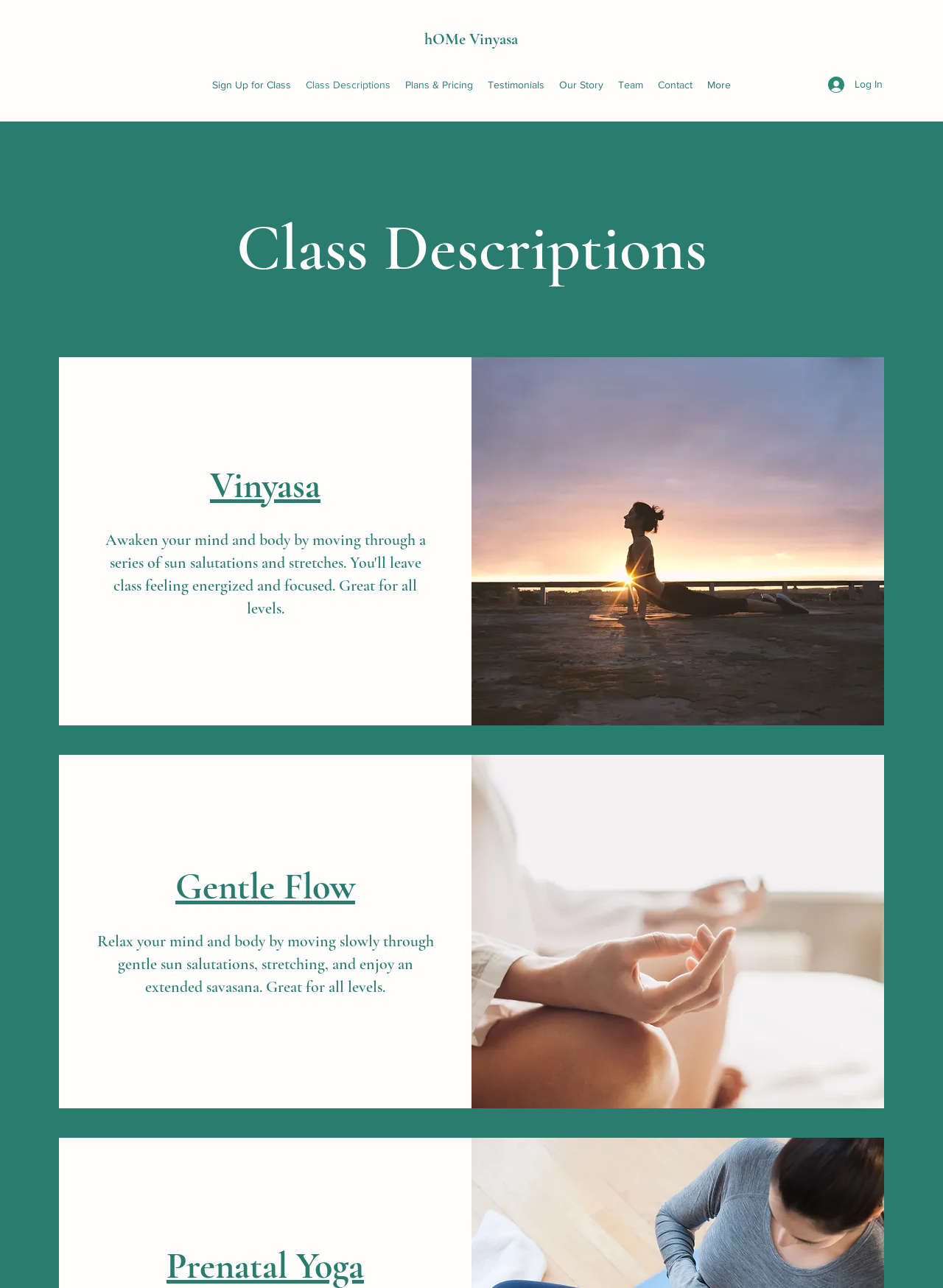Generate a thorough explanation of the webpage's elements.

The webpage is about Class Descriptions for hOMe Vinyasa, a yoga-related website. At the top, there is a link to the website's homepage, "hOMe Vinyasa", positioned near the center of the page. Below it, there is a navigation menu labeled "Site" that spans across the page, containing 8 links: "Sign Up for Class", "Class Descriptions", "Plans & Pricing", "Testimonials", "Our Story", "Team", "Contact", and "More". These links are evenly spaced and aligned horizontally.

On the top-right corner, there is a "Log In" button accompanied by a small image. Below the navigation menu, there is a large heading "Class Descriptions" that takes up about half of the page's width. 

The main content of the page is divided into three sections, each describing a different yoga class. The first section is about "Vinyasa" and contains a link to more information about the class. The second section is about "Gentle Flow" and also contains a link to more information. Both sections have a heading and a brief description of the class. The descriptions are positioned below the headings and are about 2-3 lines long. 

There are two images on the page, one above the "Gentle Flow" section, labeled "Sunset Yoga", and another below it, labeled "Yoga at Home". These images take up about half of the page's width and are centered horizontally.